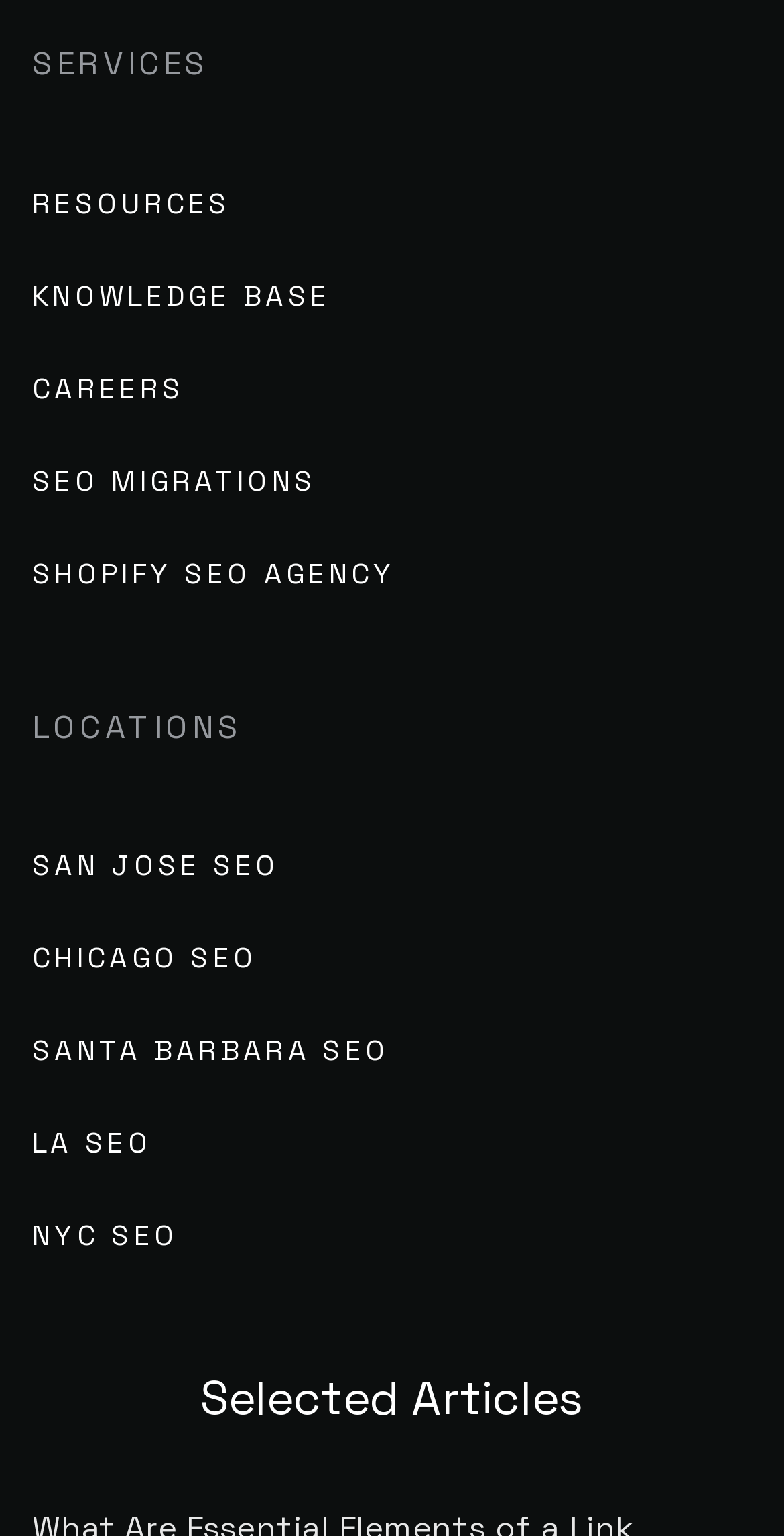Provide a single word or phrase to answer the given question: 
How many locations are listed?

5